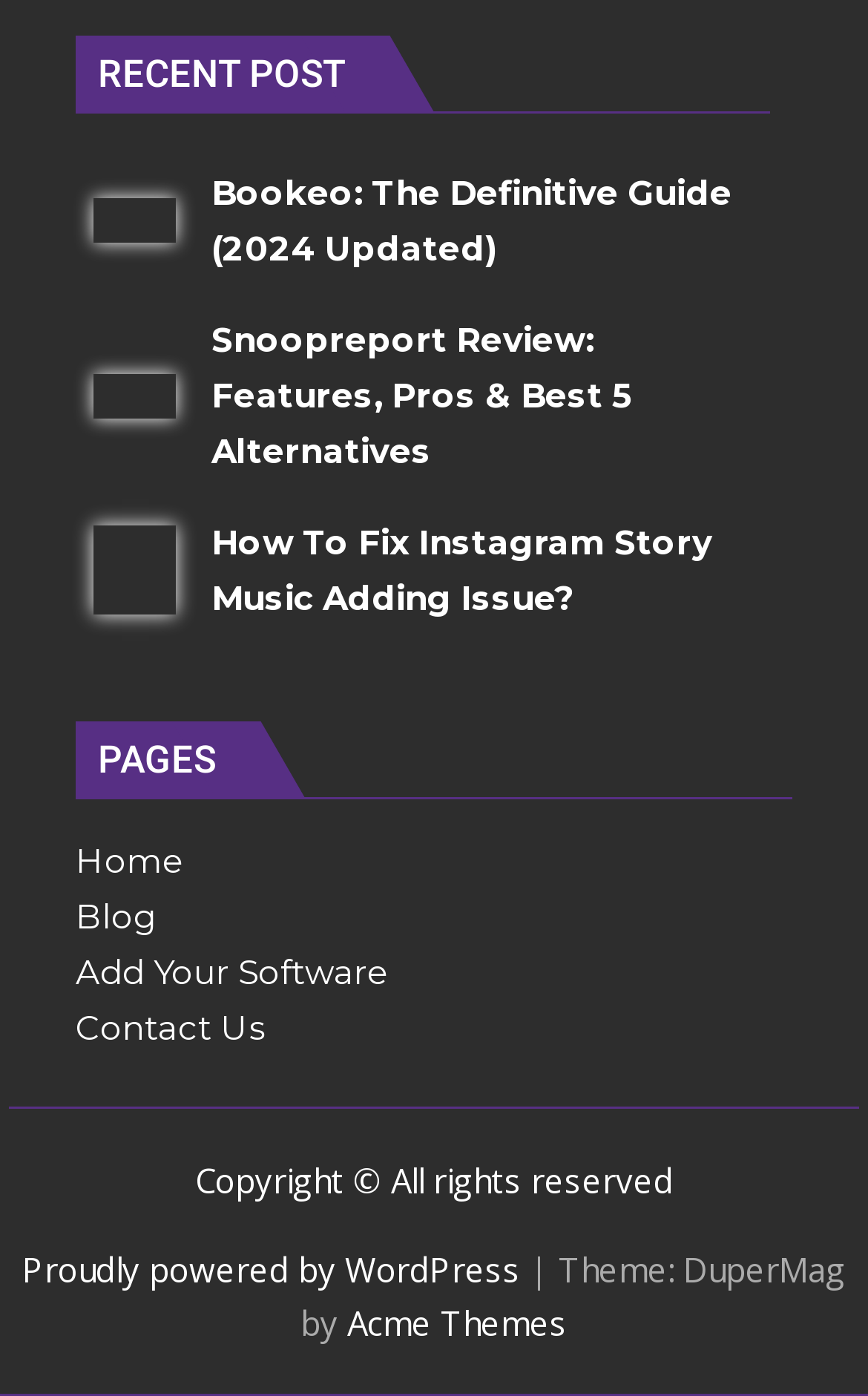Determine the bounding box coordinates of the clickable region to execute the instruction: "Check the 'PAGES' section". The coordinates should be four float numbers between 0 and 1, denoted as [left, top, right, bottom].

[0.087, 0.517, 0.913, 0.573]